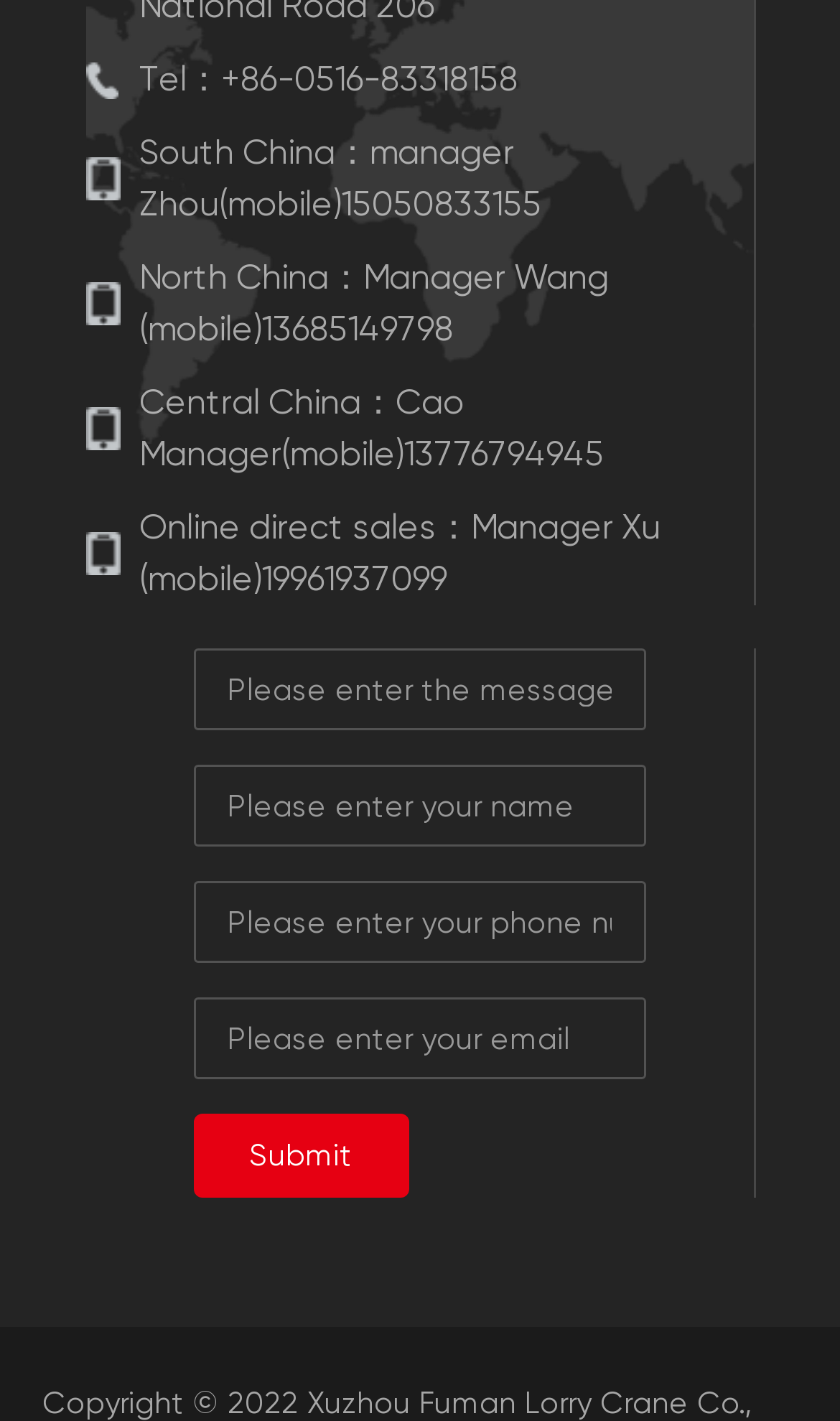Provide the bounding box coordinates of the HTML element this sentence describes: "North China：Manager Wang (mobile)13685149798". The bounding box coordinates consist of four float numbers between 0 and 1, i.e., [left, top, right, bottom].

[0.165, 0.181, 0.724, 0.246]